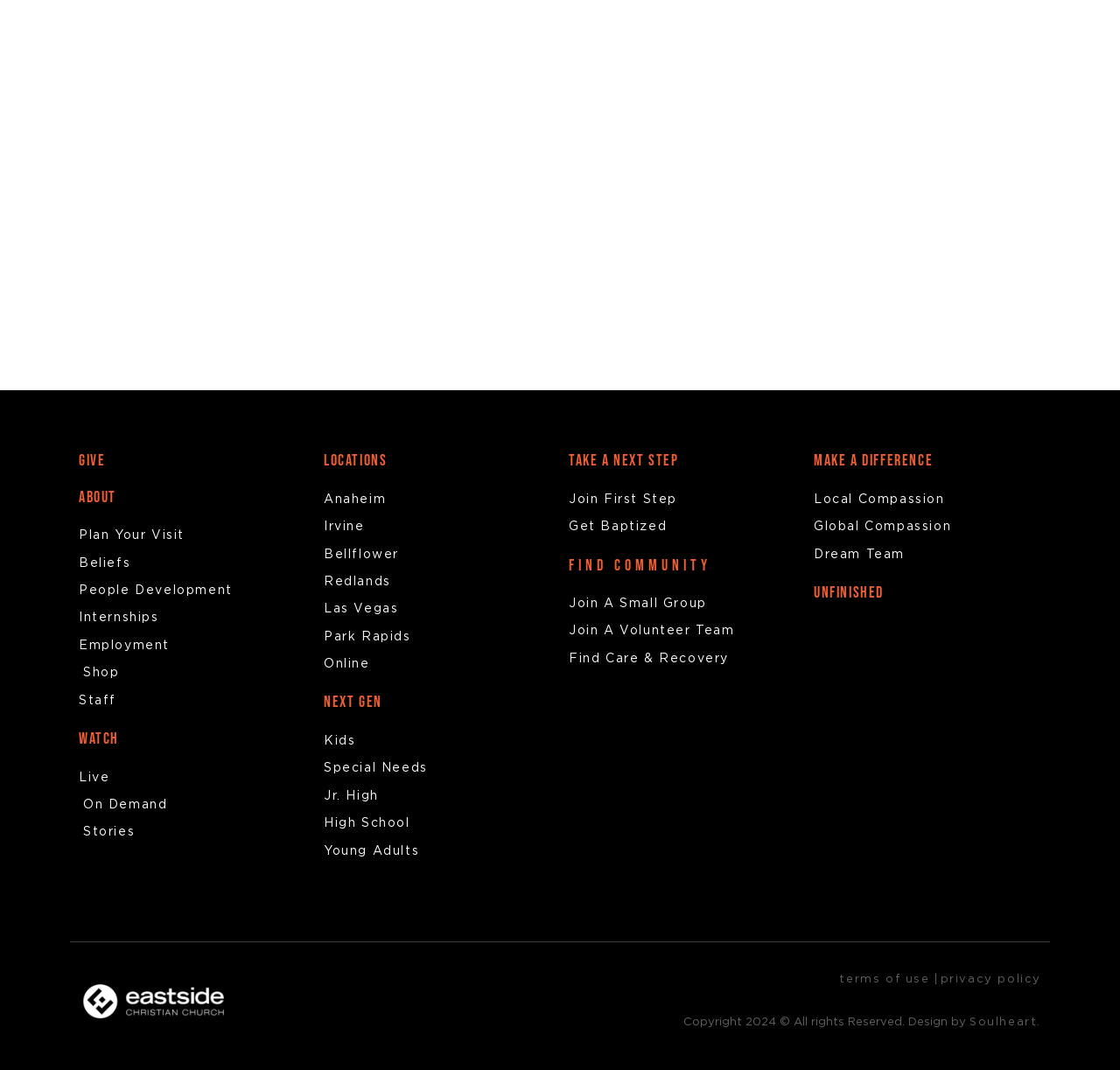What is the main category under 'GIVE'?
Provide a thorough and detailed answer to the question.

Under the 'GIVE' heading, there are several links, and the first one is 'Plan Your Visit', which suggests that it is a main category under 'GIVE'.